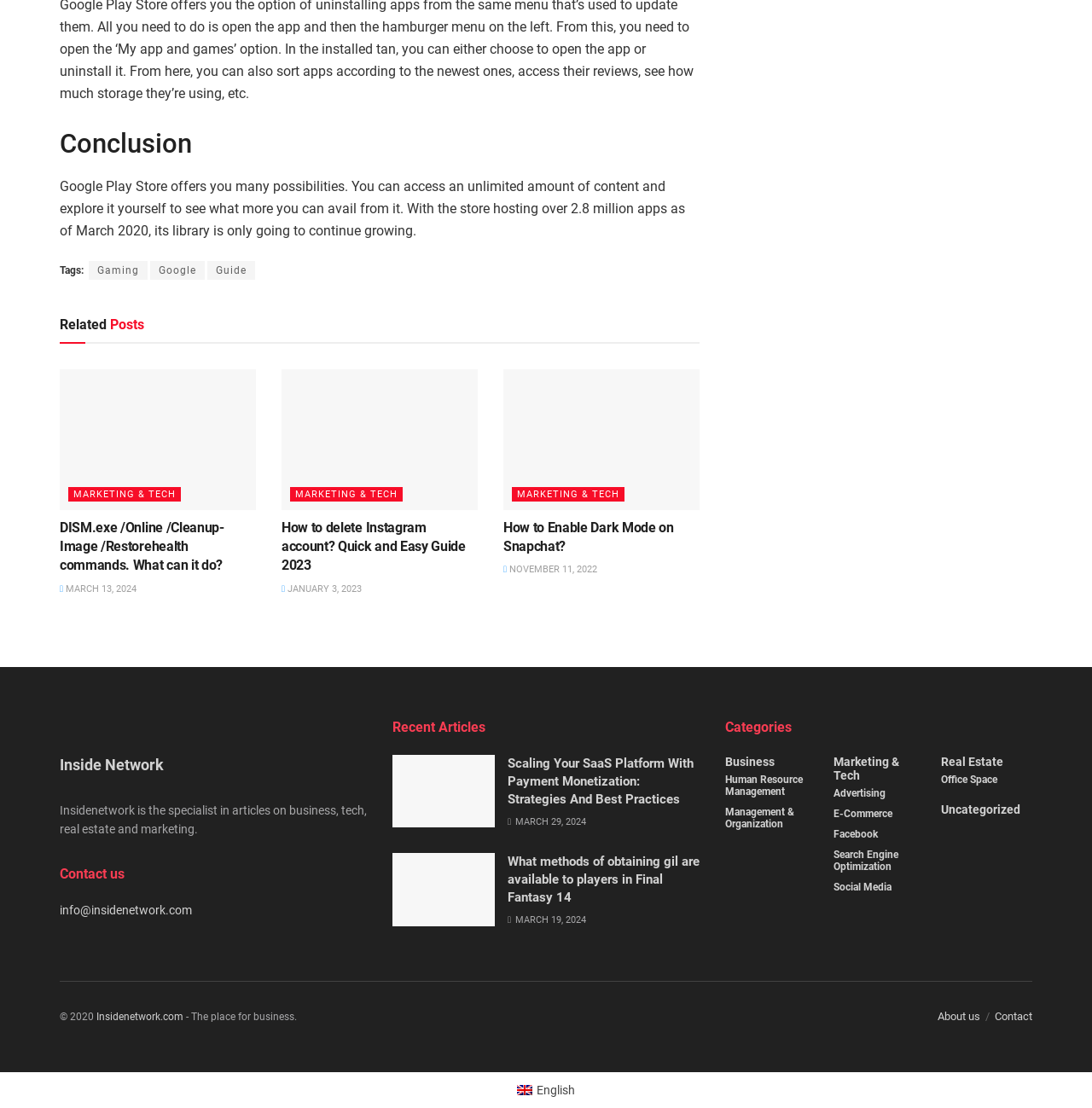Provide the bounding box coordinates for the specified HTML element described in this description: "parent_node: MARKETING & TECH". The coordinates should be four float numbers ranging from 0 to 1, in the format [left, top, right, bottom].

[0.461, 0.334, 0.641, 0.46]